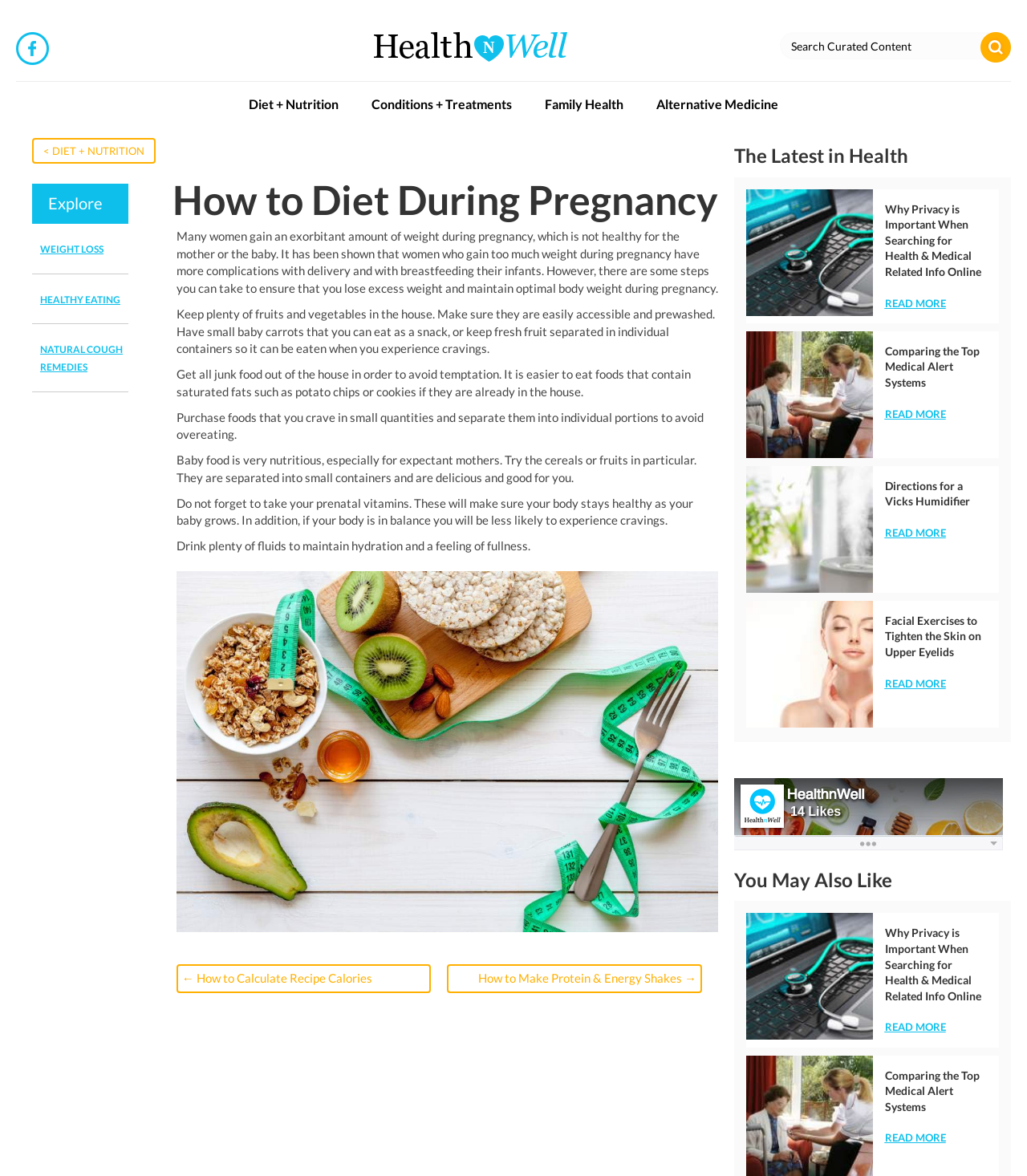Find the bounding box coordinates of the element I should click to carry out the following instruction: "Search Curated Content".

[0.759, 0.027, 0.974, 0.05]